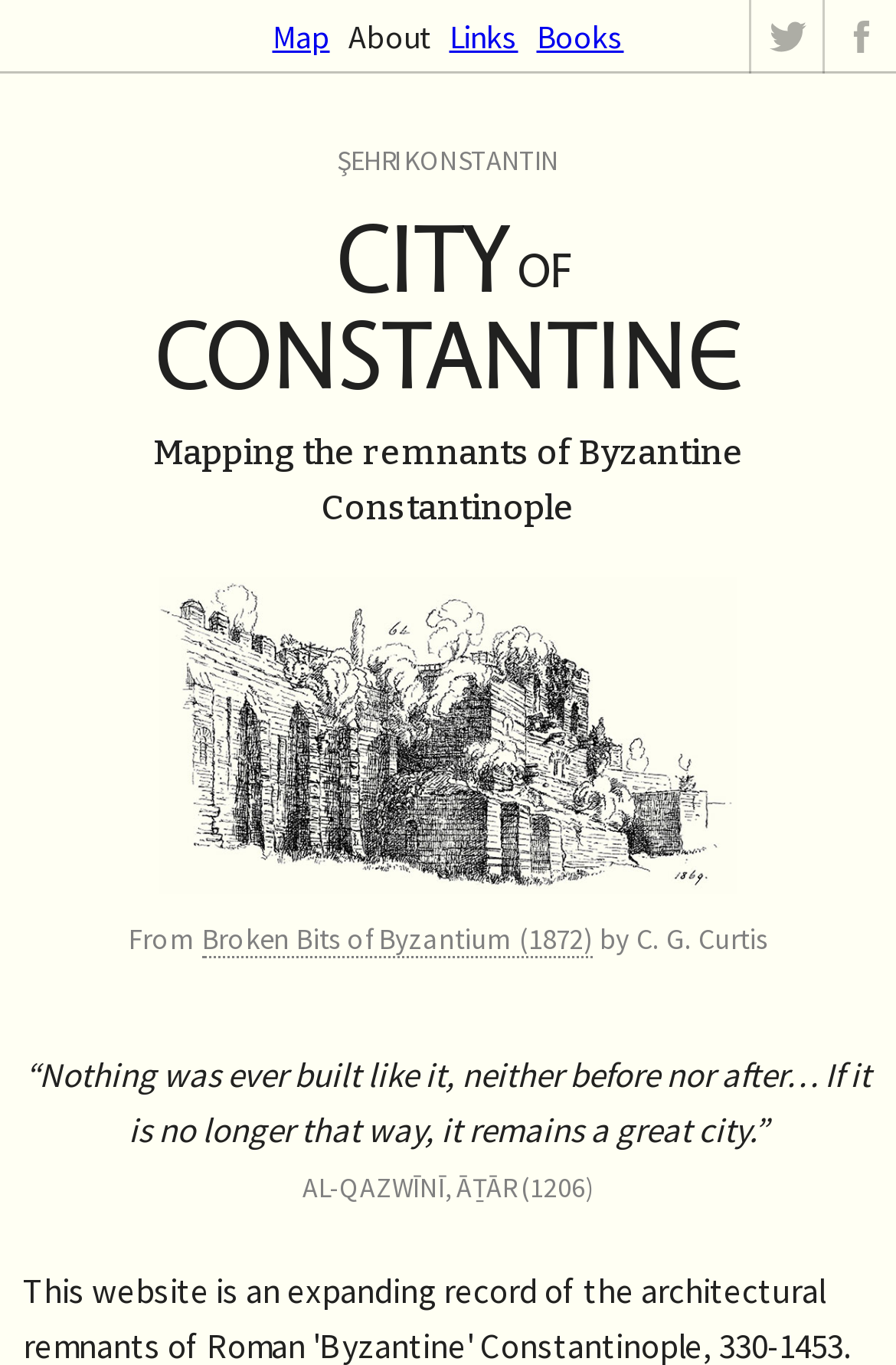What is the purpose of the webpage?
Based on the image, give a one-word or short phrase answer.

To map Byzantine Constantinople